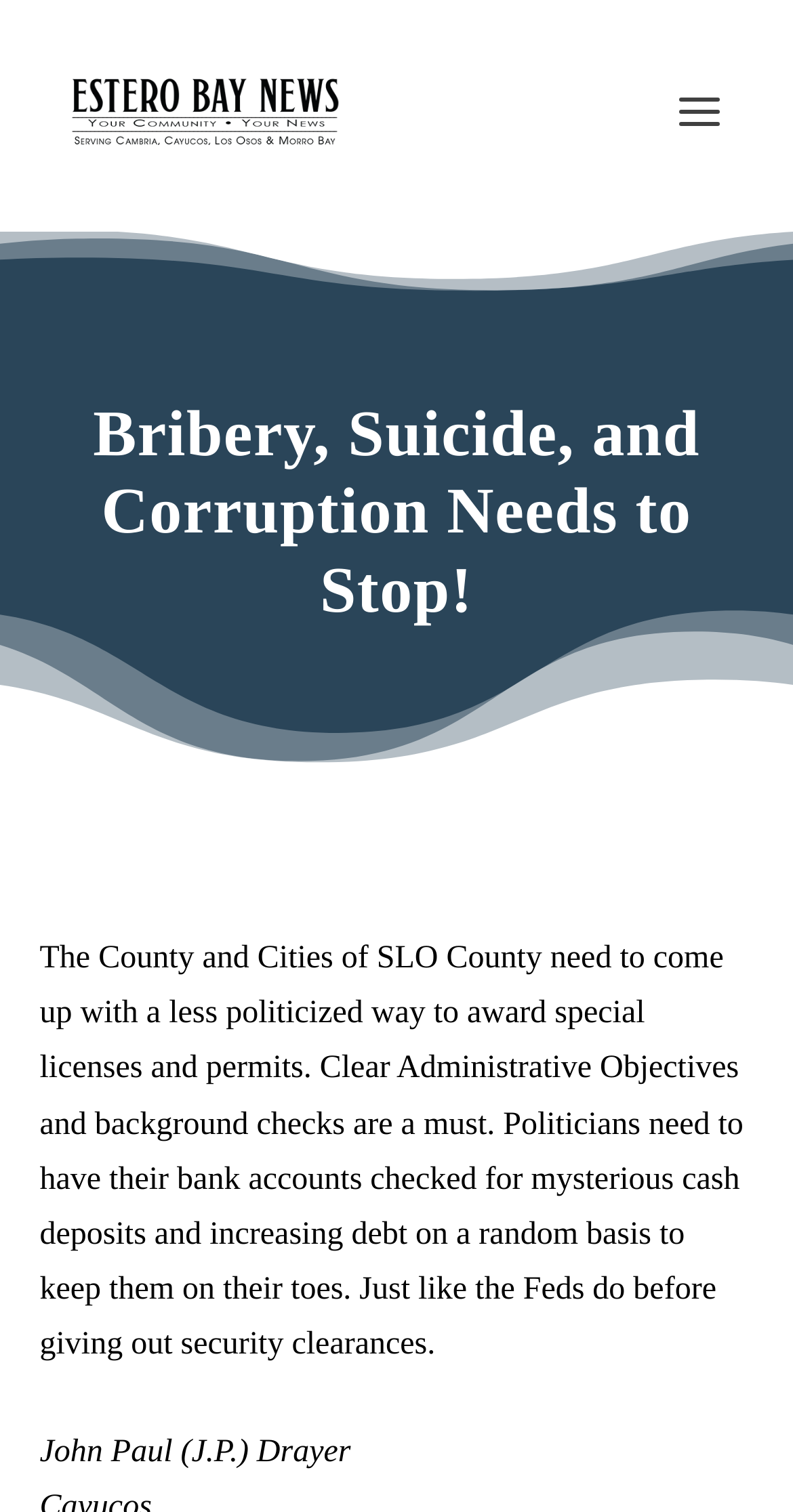Please identify the primary heading on the webpage and return its text.

Bribery, Suicide, and Corruption Needs to Stop!